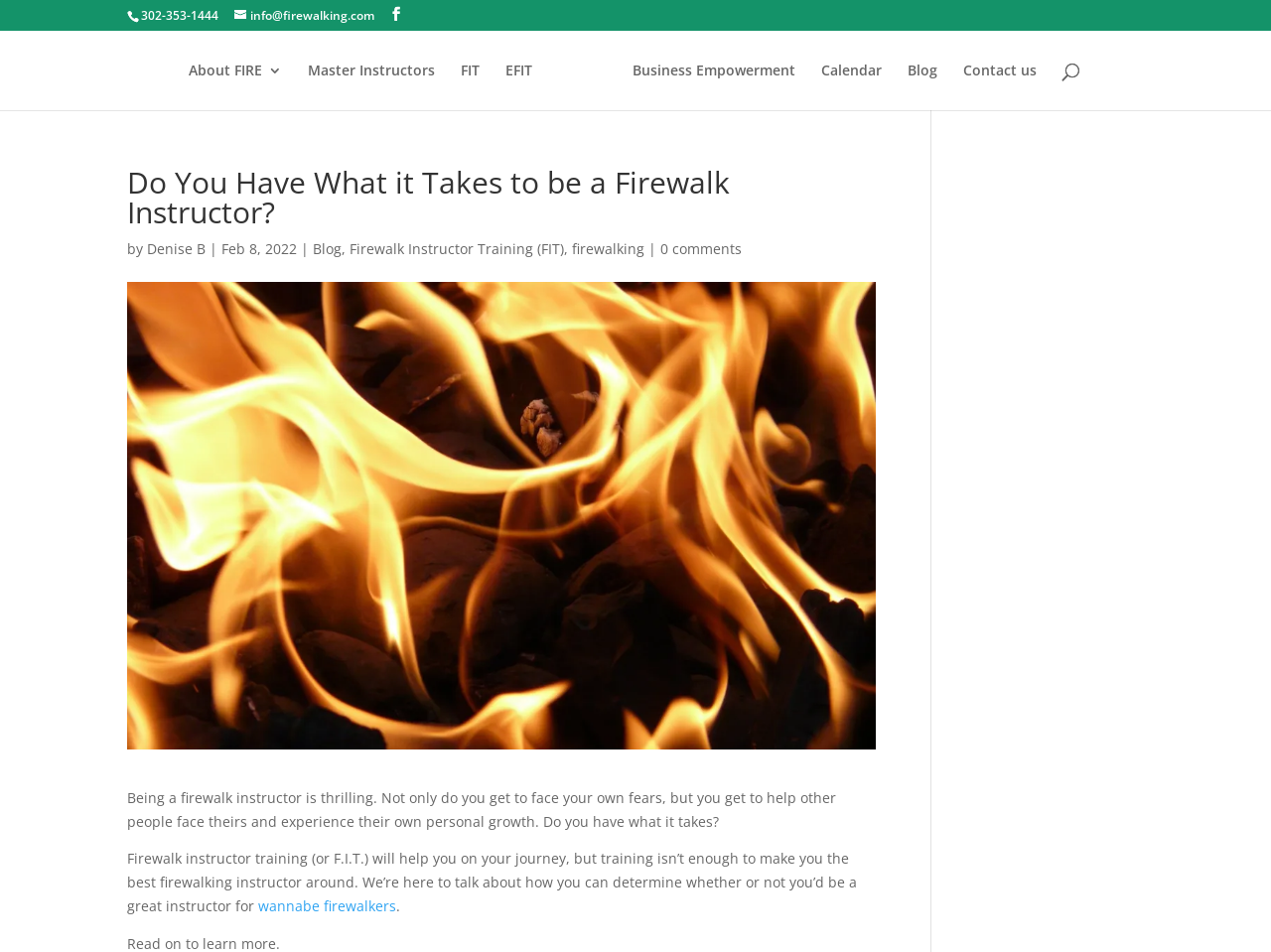Answer the following query concisely with a single word or phrase:
How many links are there in the top navigation menu?

7